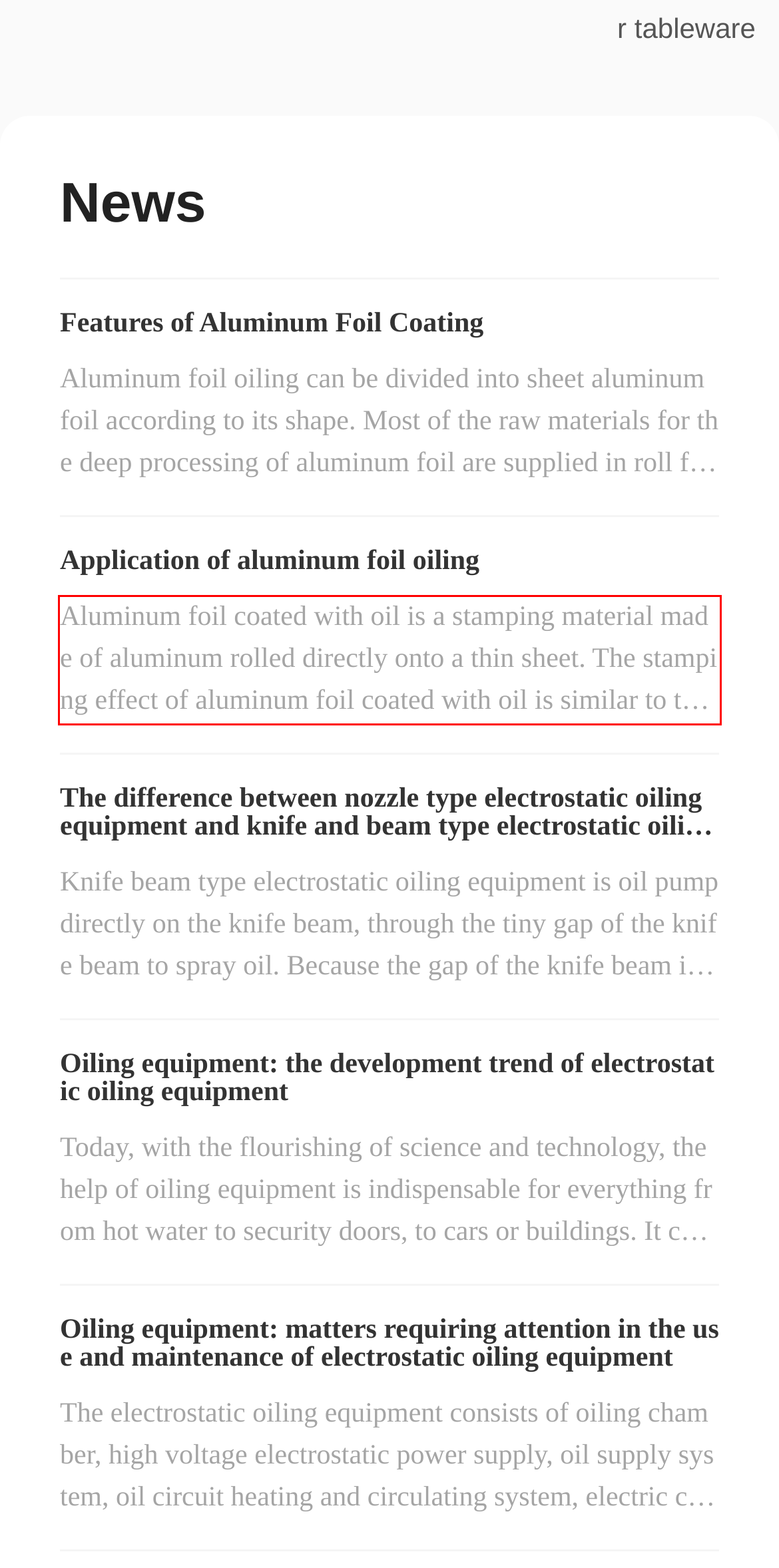Using the provided webpage screenshot, identify and read the text within the red rectangle bounding box.

Aluminum foil coated with oil is a stamping material made of aluminum rolled directly onto a thin sheet. The stamping effect of aluminum foil coated with oil is similar to that of pure silver foil, so it is also called fake silver foil. Due to its softness and ductility, aluminum has a silvery-white luster. Aluminum foil can also be printed if the rolled sheet is mounted on offset paper with sodium silicate and other materials.